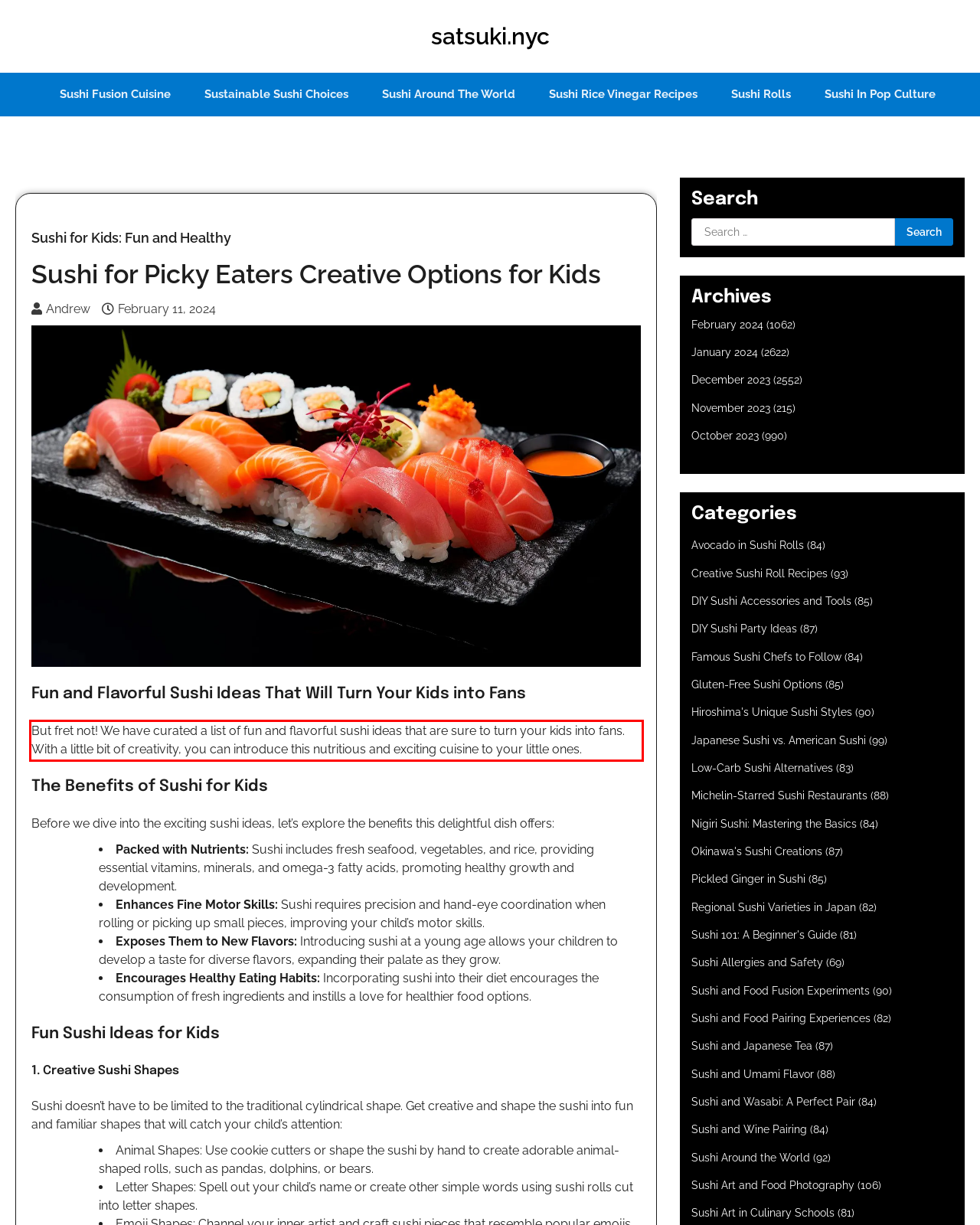Given the screenshot of a webpage, identify the red rectangle bounding box and recognize the text content inside it, generating the extracted text.

But fret not! We have curated a list of fun and flavorful sushi ideas that are sure to turn your kids into fans. With a little bit of creativity, you can introduce this nutritious and exciting cuisine to your little ones.